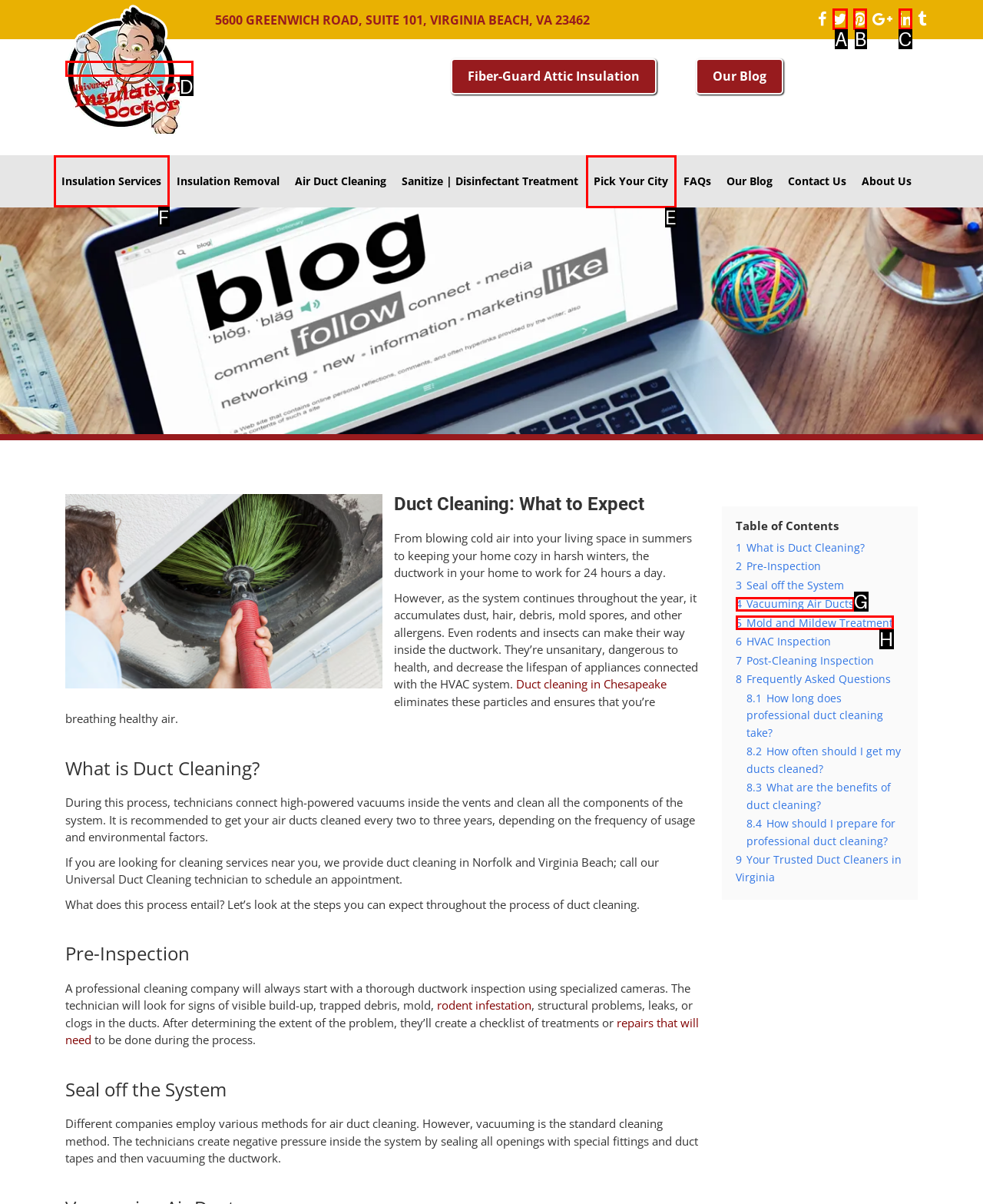Determine the letter of the UI element that you need to click to perform the task: View 'Insulation Services'.
Provide your answer with the appropriate option's letter.

F